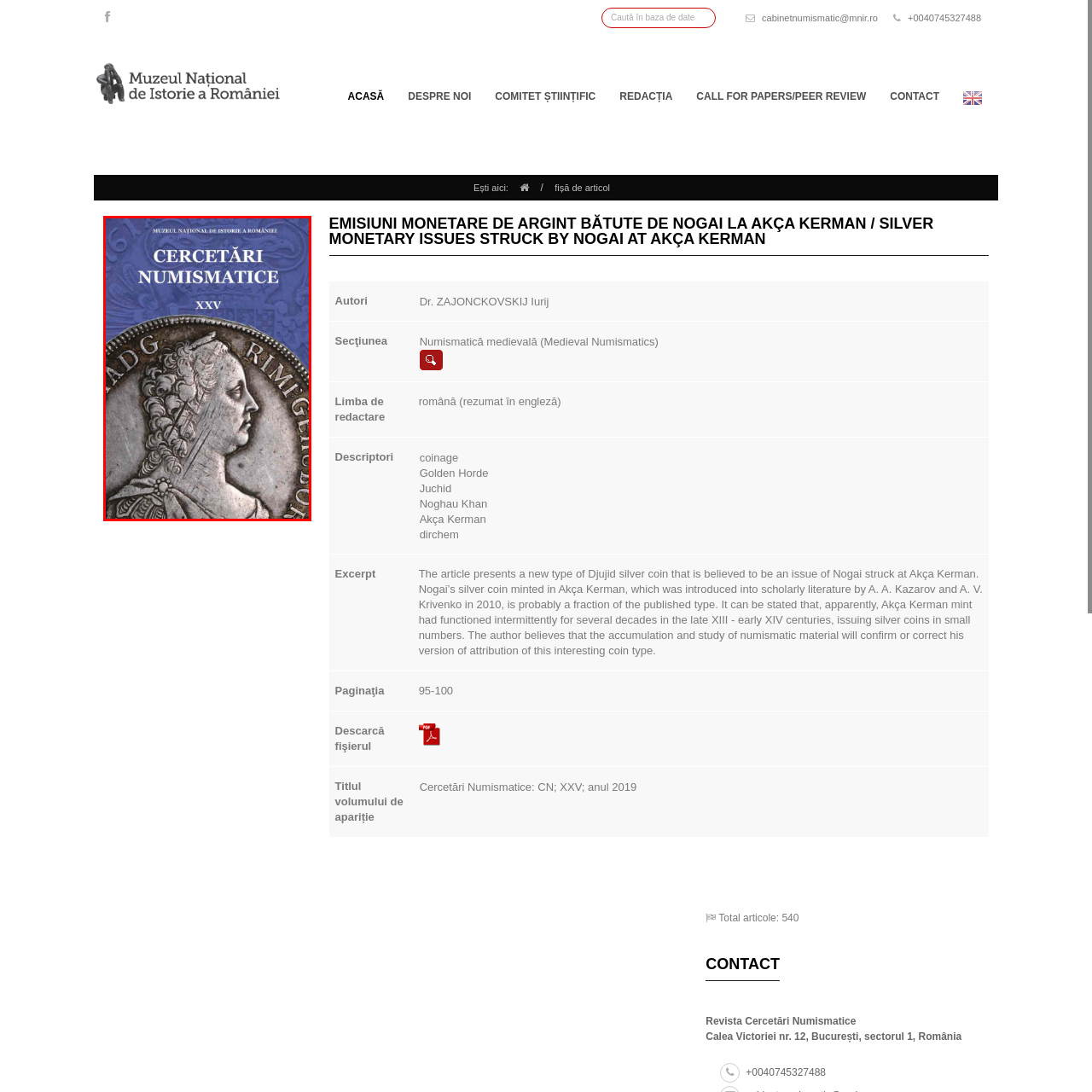Provide a comprehensive description of the image located within the red boundary.

The image features the cover of the publication "Cercetări Numismatice," which is part of the series produced by the Muzeul Național de Istorie a României. Notably, it is labeled as volume XXV. The design prominently showcases a detailed engraving of a coin, illustrating historical numismatic art. The title "Cercetări Numismatice" is prominently displayed at the center in large, bold lettering, drawing attention to the scholarly focus of the work. The overall aesthetic emphasizes the importance of numismatic research within the context of Romanian history. The background design complements the subject, highlighting the rich heritage and significance of coinage as a cultural artifact.